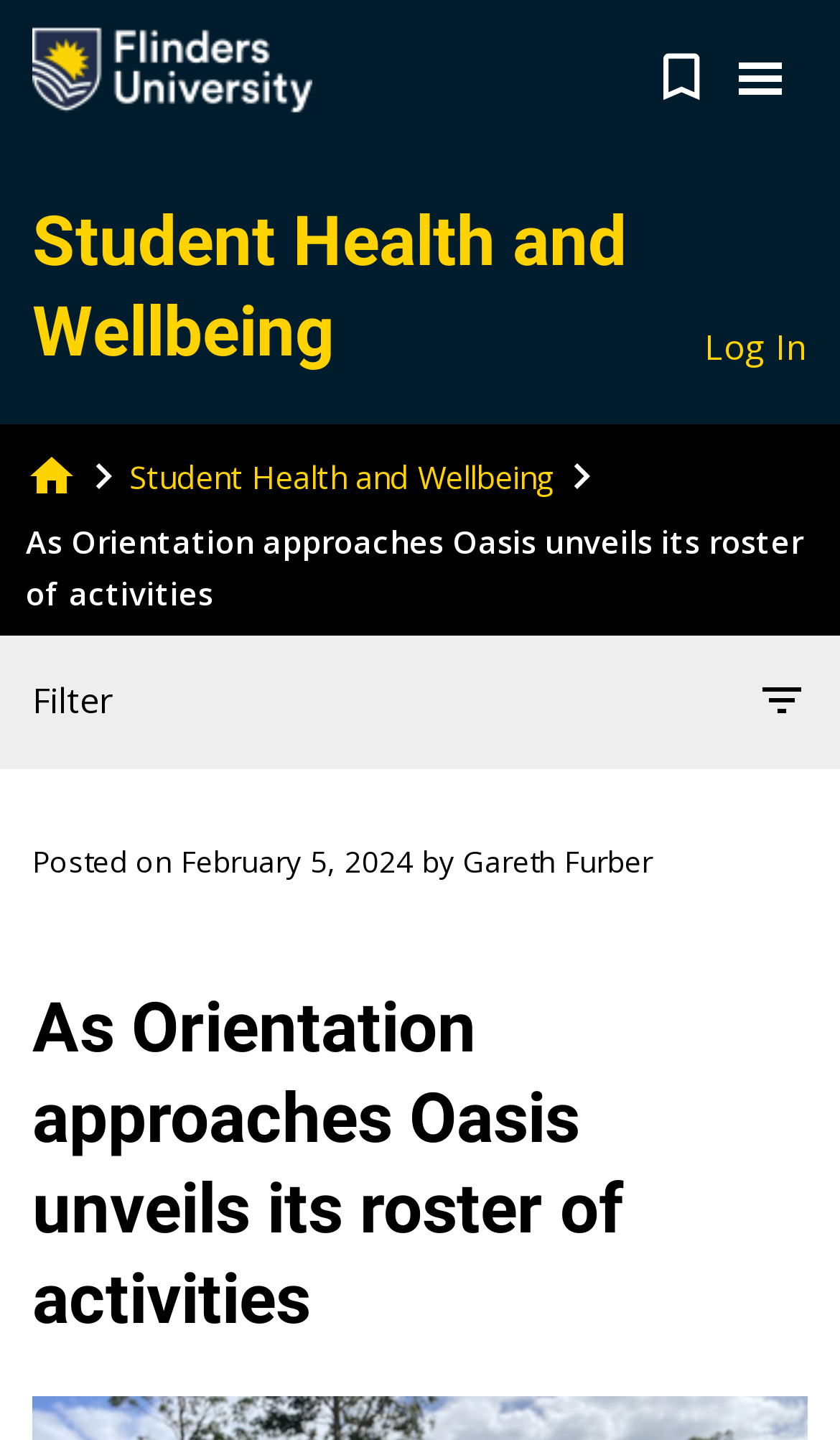Locate the bounding box coordinates of the clickable region to complete the following instruction: "Toggle navigation."

[0.859, 0.029, 0.962, 0.078]